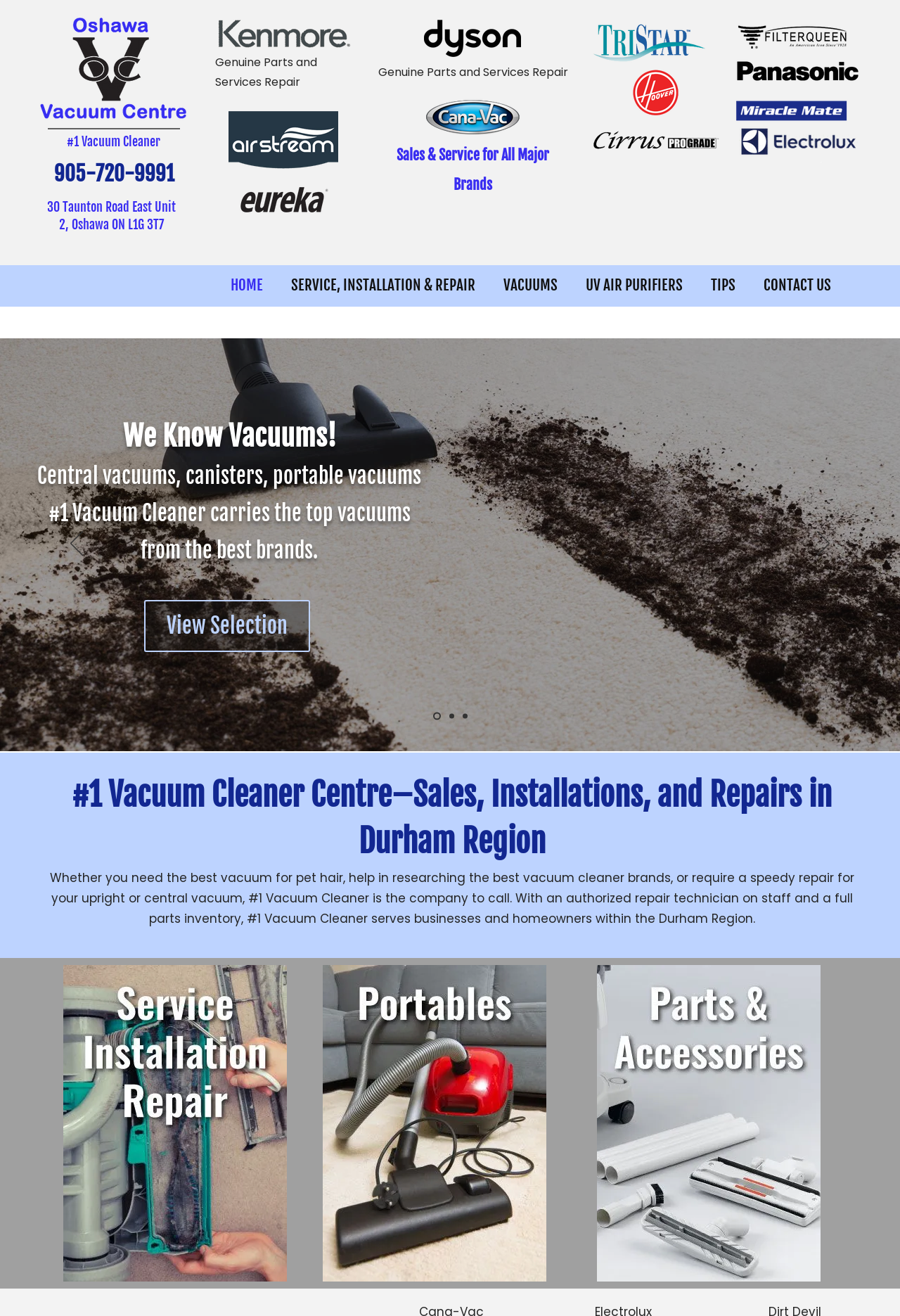Determine the bounding box coordinates of the clickable region to execute the instruction: "Call the phone number". The coordinates should be four float numbers between 0 and 1, denoted as [left, top, right, bottom].

[0.06, 0.133, 0.193, 0.139]